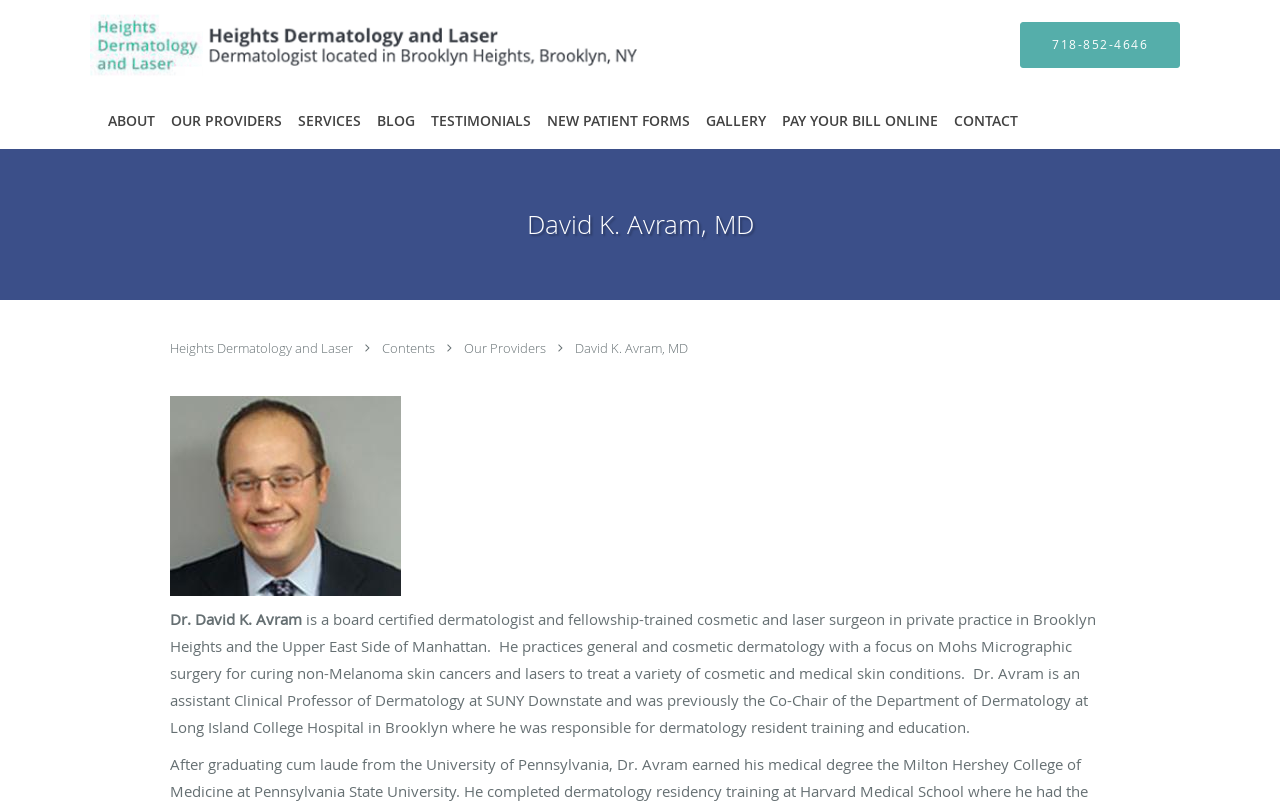Highlight the bounding box coordinates of the region I should click on to meet the following instruction: "View practice logo".

[0.07, 0.012, 0.508, 0.099]